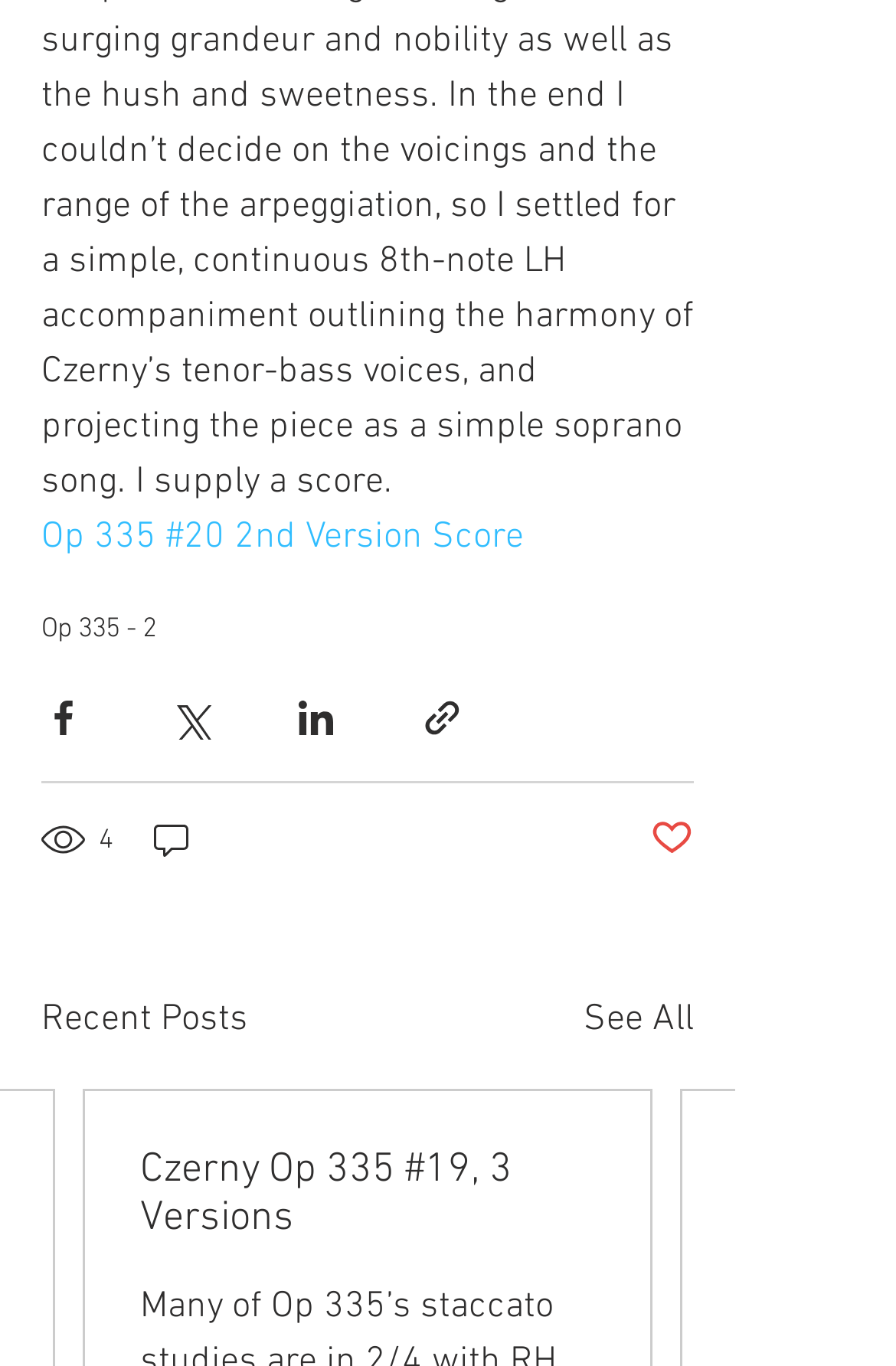Please find the bounding box coordinates of the element that needs to be clicked to perform the following instruction: "Share via Facebook". The bounding box coordinates should be four float numbers between 0 and 1, represented as [left, top, right, bottom].

[0.046, 0.509, 0.095, 0.541]